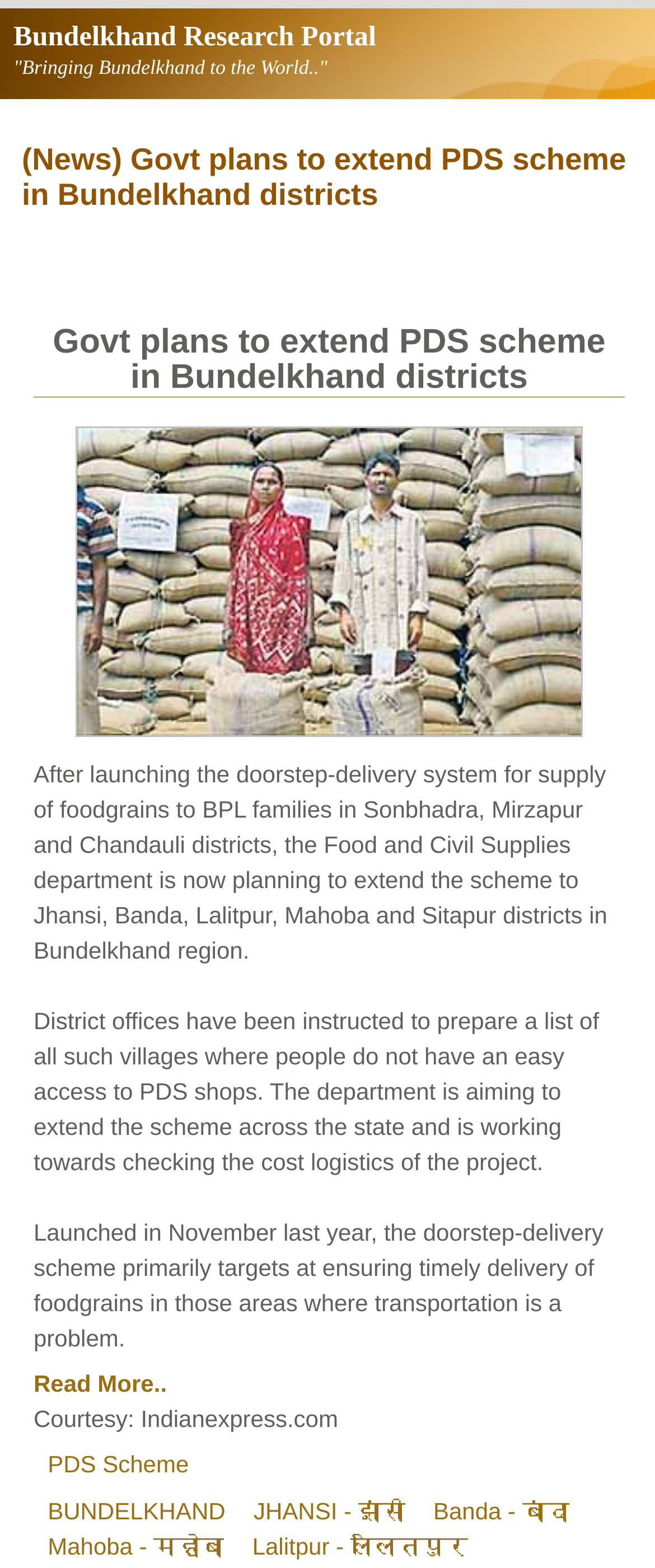Please identify the bounding box coordinates of the clickable element to fulfill the following instruction: "Visit 'Bundelkhand Research Portal'". The coordinates should be four float numbers between 0 and 1, i.e., [left, top, right, bottom].

[0.021, 0.013, 0.574, 0.033]